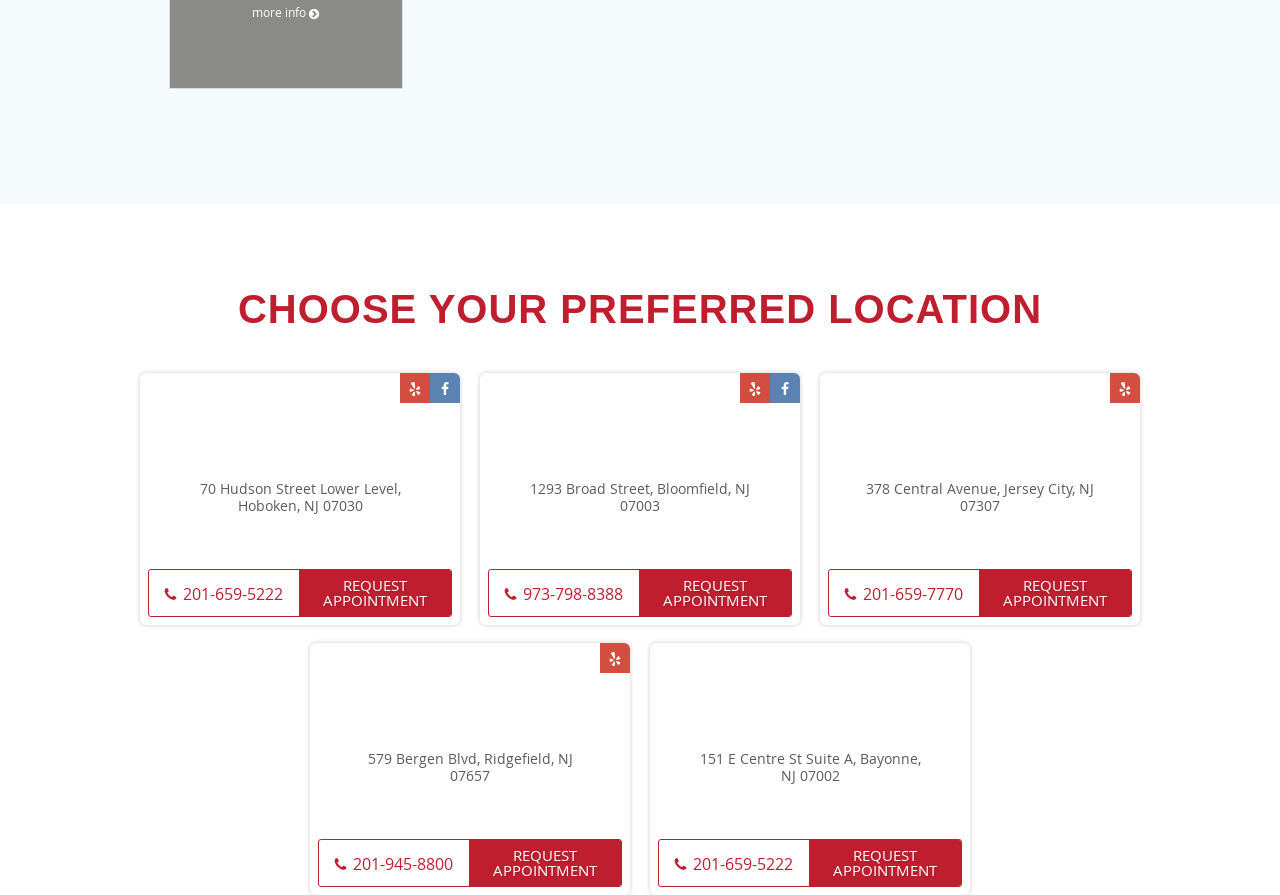Can you give a detailed response to the following question using the information from the image? What is the purpose of the 'REQUEST APPOINTMENT' button?

The 'REQUEST APPOINTMENT' button is present next to each location, suggesting that its purpose is to allow users to request an appointment at their preferred location.